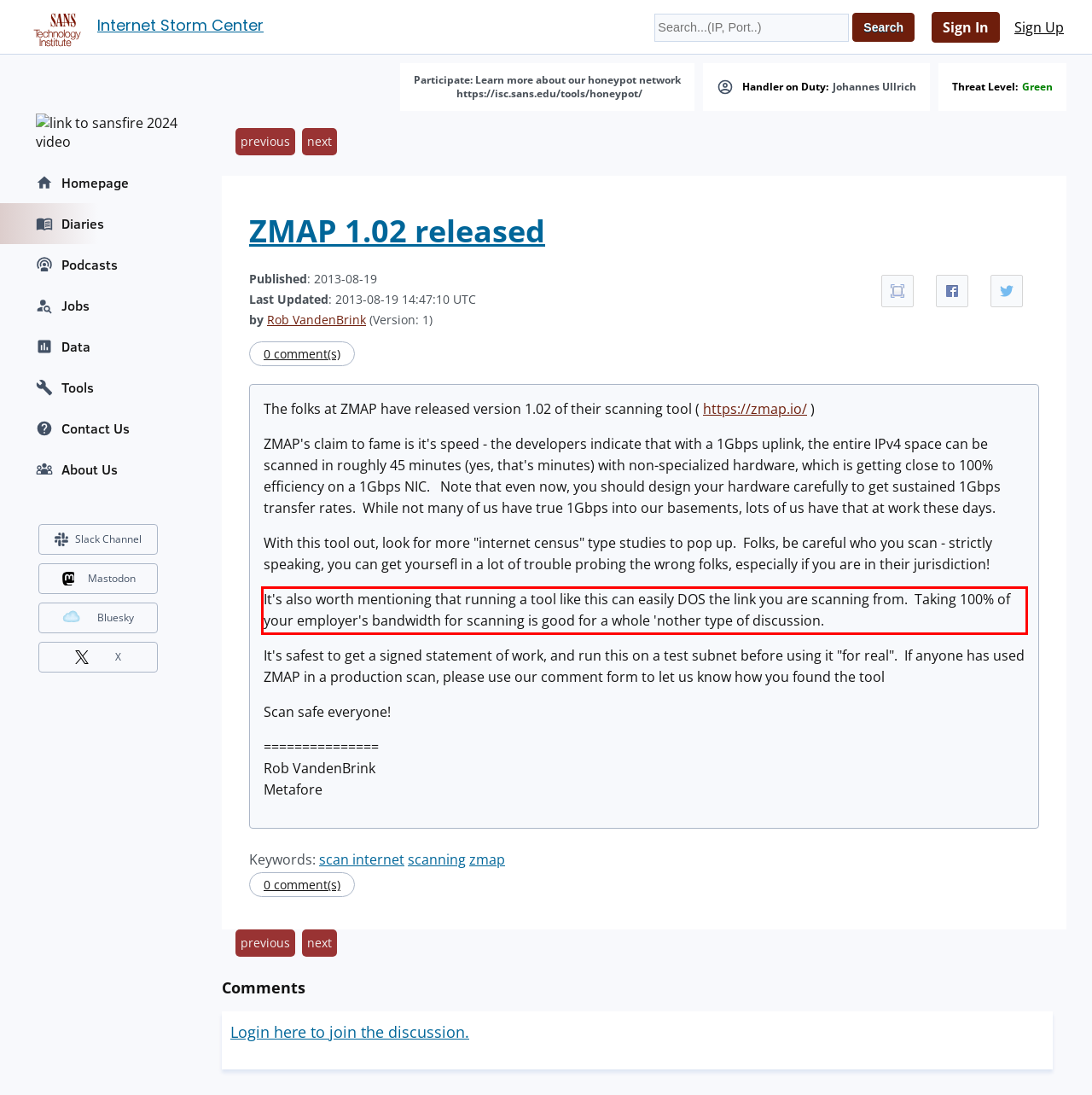Please take the screenshot of the webpage, find the red bounding box, and generate the text content that is within this red bounding box.

It's also worth mentioning that running a tool like this can easily DOS the link you are scanning from. Taking 100% of your employer's bandwidth for scanning is good for a whole 'nother type of discussion.